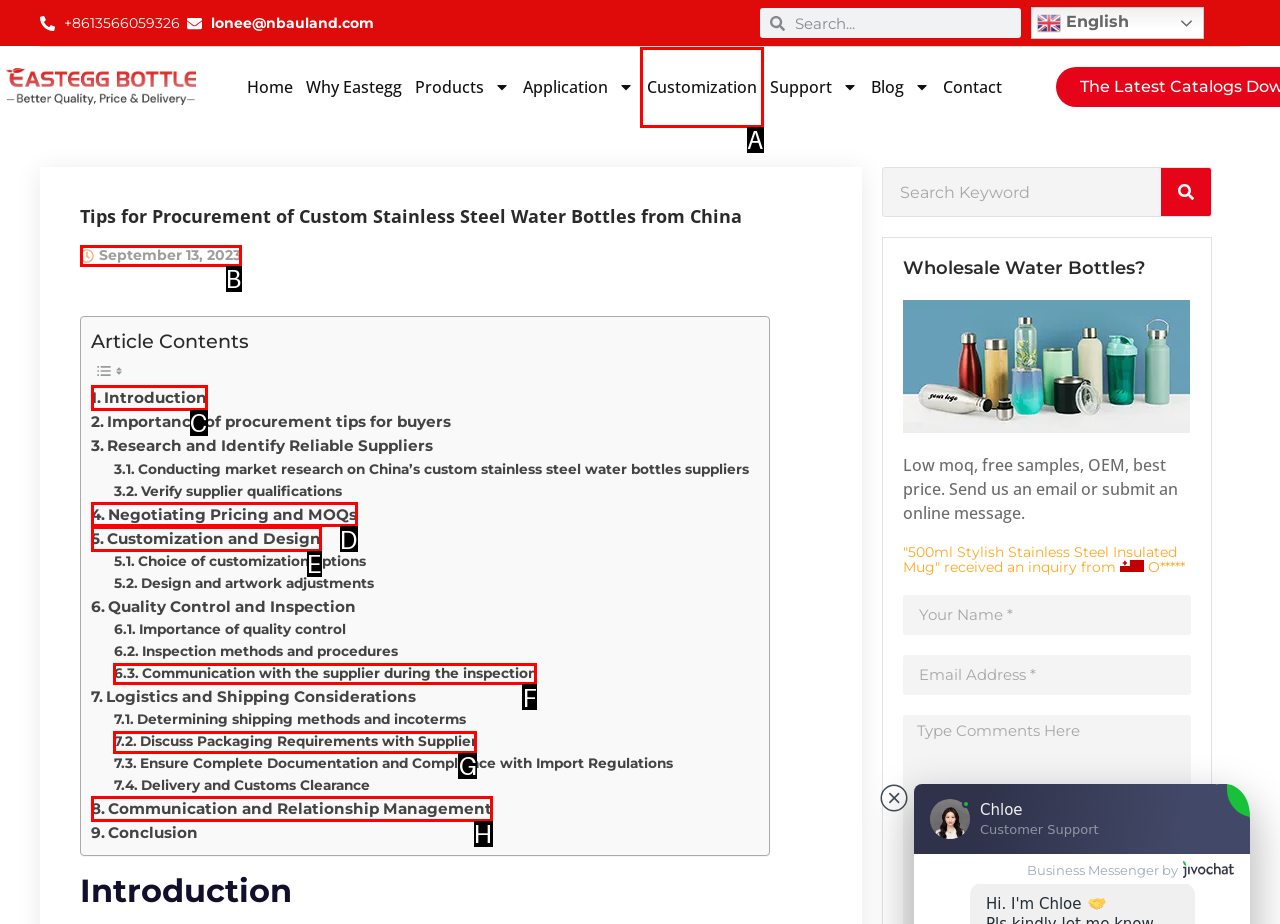Find the HTML element that matches the description: Discuss Packaging Requirements with Supplier. Answer using the letter of the best match from the available choices.

G